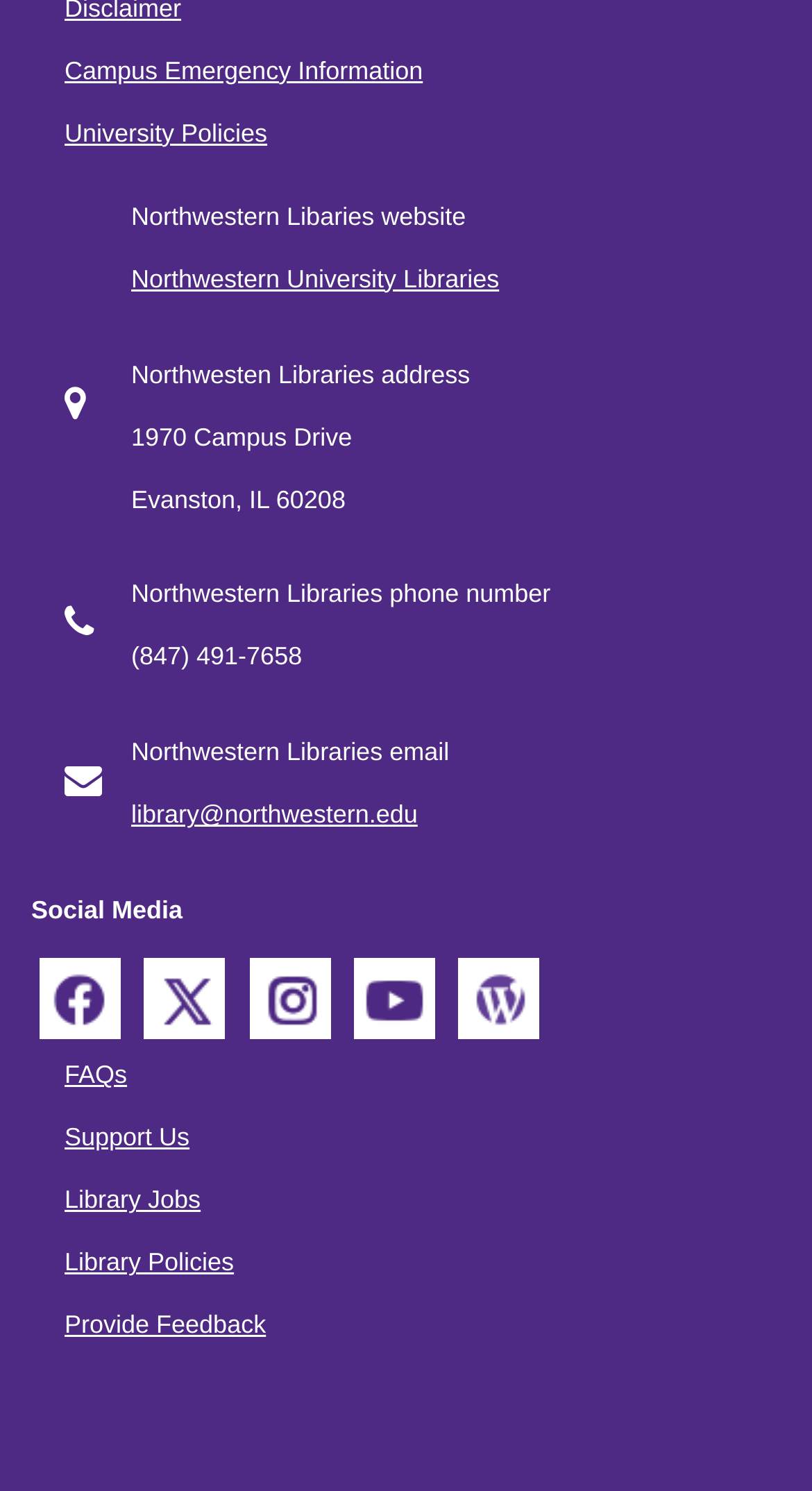Using the details from the image, please elaborate on the following question: How many social media links are there?

I counted the number of link elements with empty OCR text, which are likely to be social media links. These links are located at the bottom of the page, and there are five of them, each with a unique bounding box coordinate.